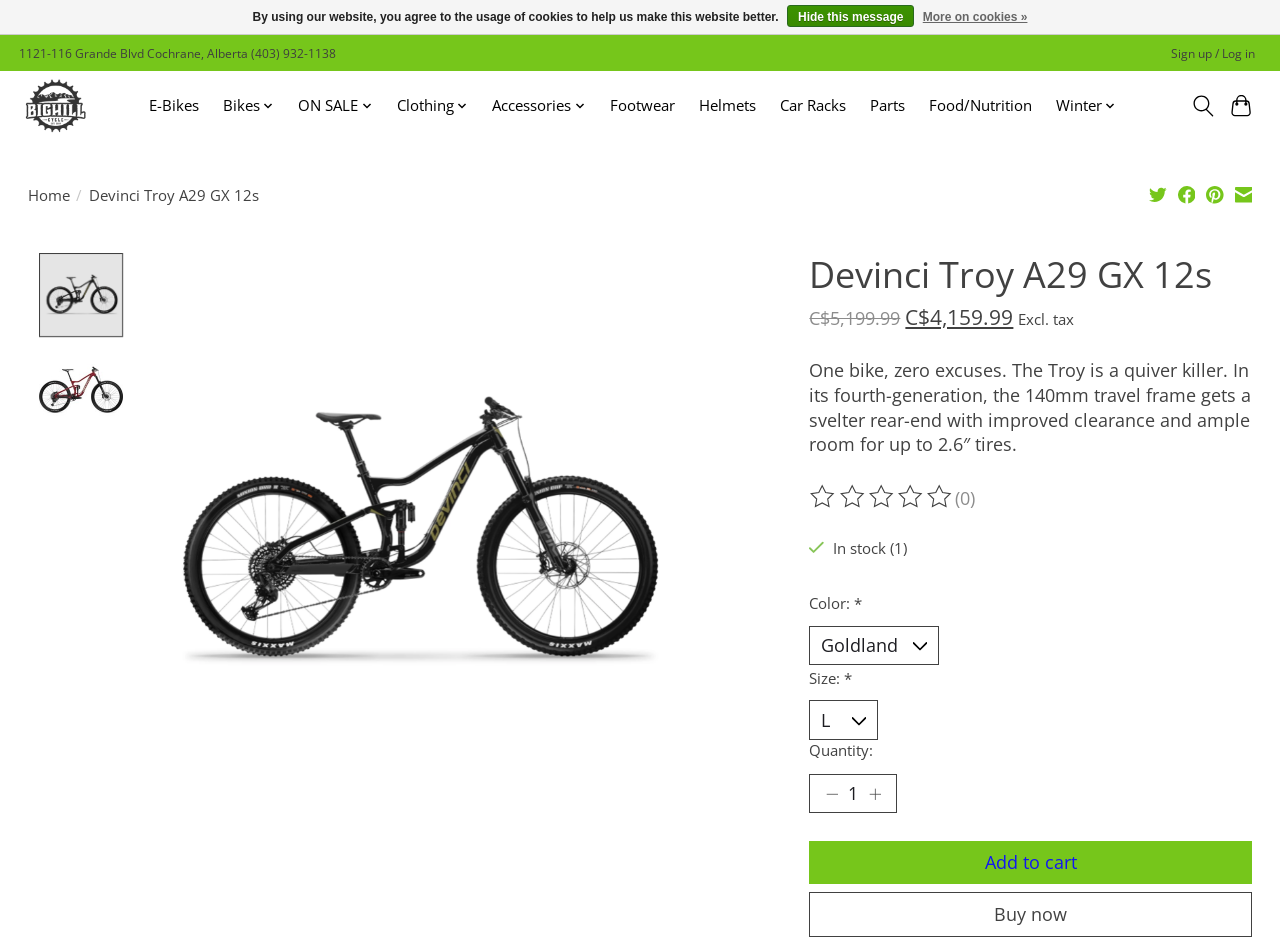Locate the bounding box coordinates of the element that should be clicked to fulfill the instruction: "Click on Sign up / Log in".

[0.911, 0.043, 0.985, 0.069]